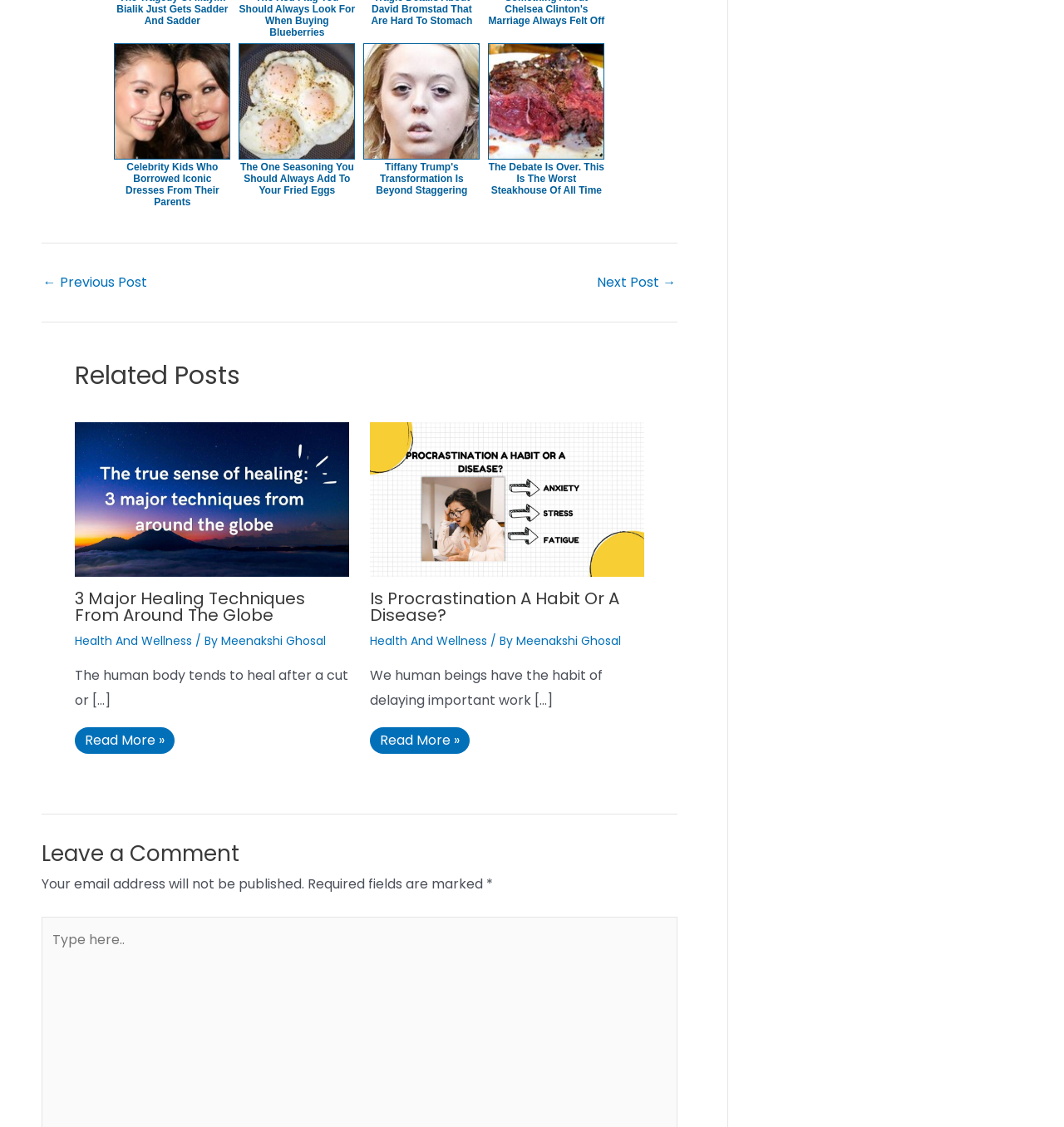What is the title of the first related post?
Please provide a single word or phrase as your answer based on the screenshot.

3 Major Healing Techniques From Around The Globe